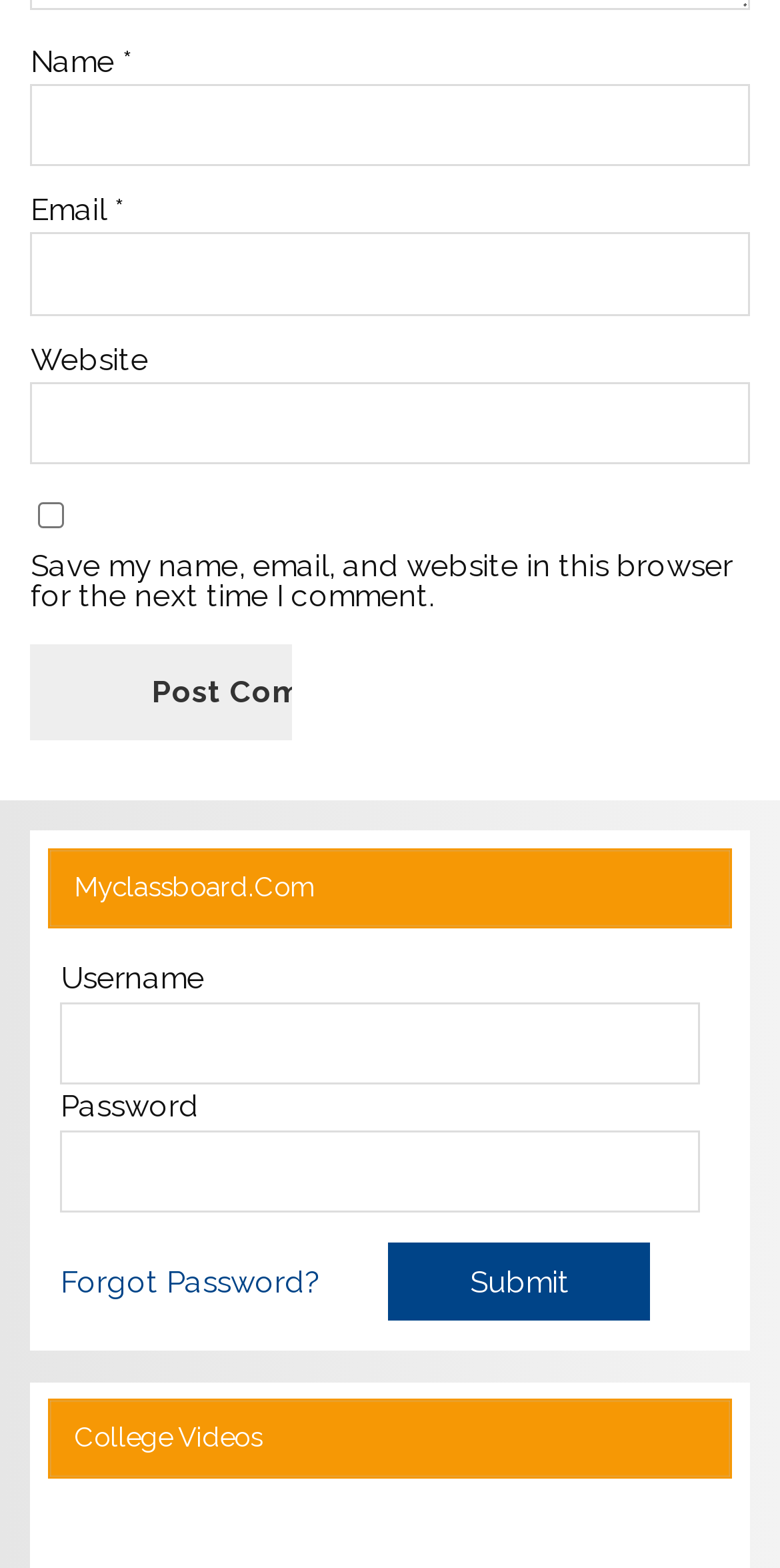Use a single word or phrase to answer the question:
What is the function of the 'Post Comment' button?

Submit comment